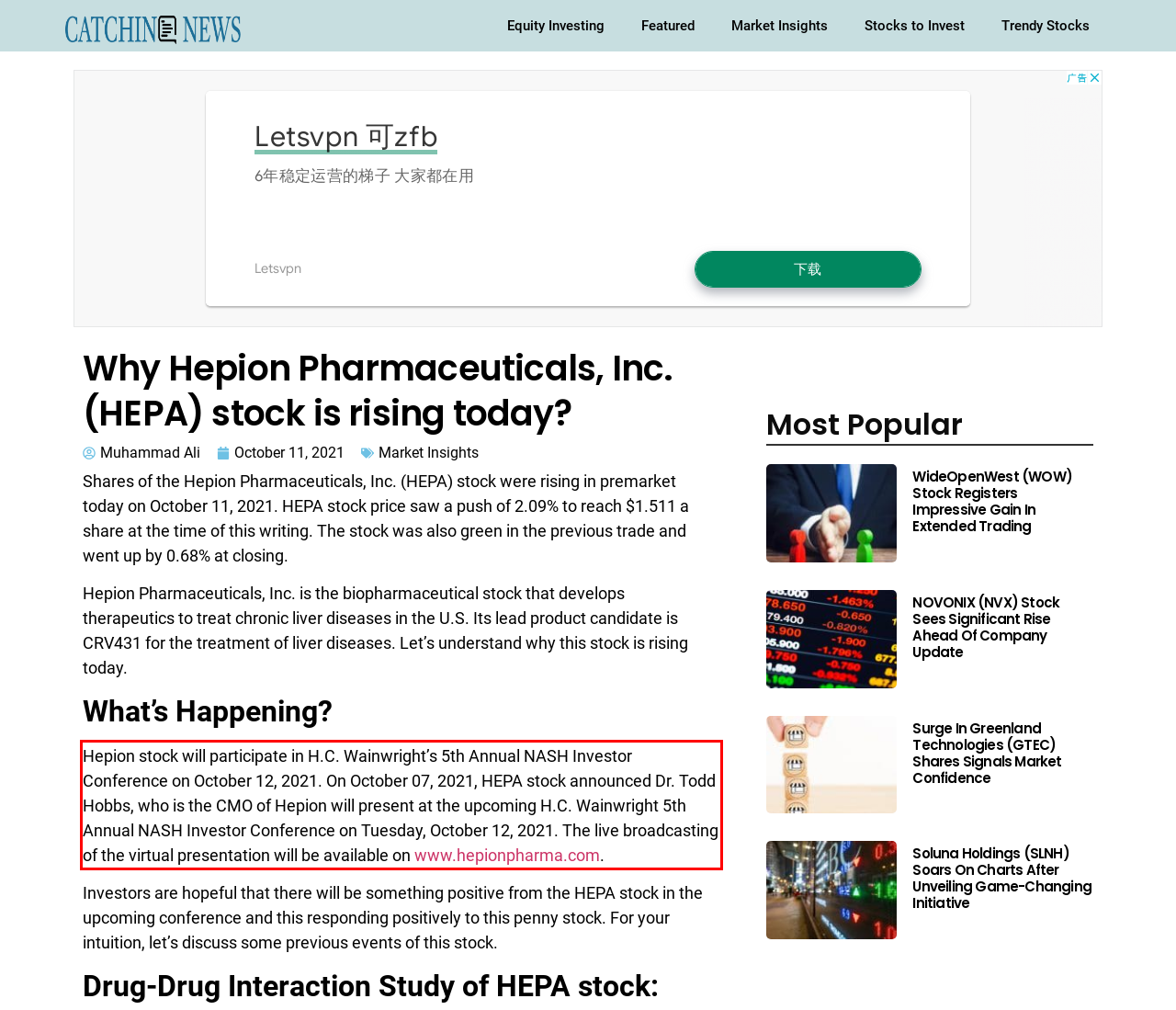Given a webpage screenshot, locate the red bounding box and extract the text content found inside it.

Hepion stock will participate in H.C. Wainwright’s 5th Annual NASH Investor Conference on October 12, 2021. On October 07, 2021, HEPA stock announced Dr. Todd Hobbs, who is the CMO of Hepion will present at the upcoming H.C. Wainwright 5th Annual NASH Investor Conference on Tuesday, October 12, 2021. The live broadcasting of the virtual presentation will be available on www.hepionpharma.com.